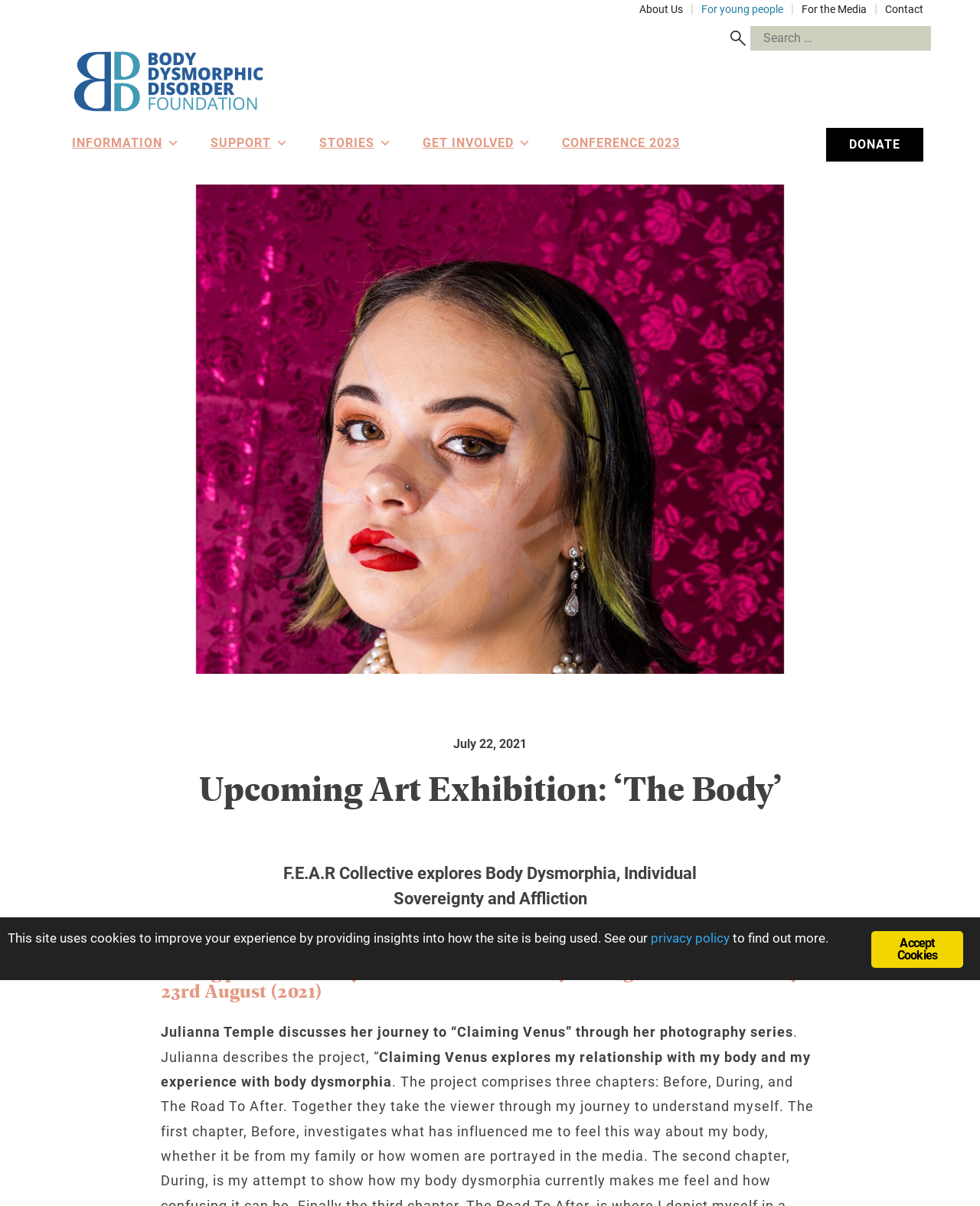Locate the bounding box coordinates of the area you need to click to fulfill this instruction: 'Donate to the organization'. The coordinates must be in the form of four float numbers ranging from 0 to 1: [left, top, right, bottom].

[0.843, 0.106, 0.942, 0.134]